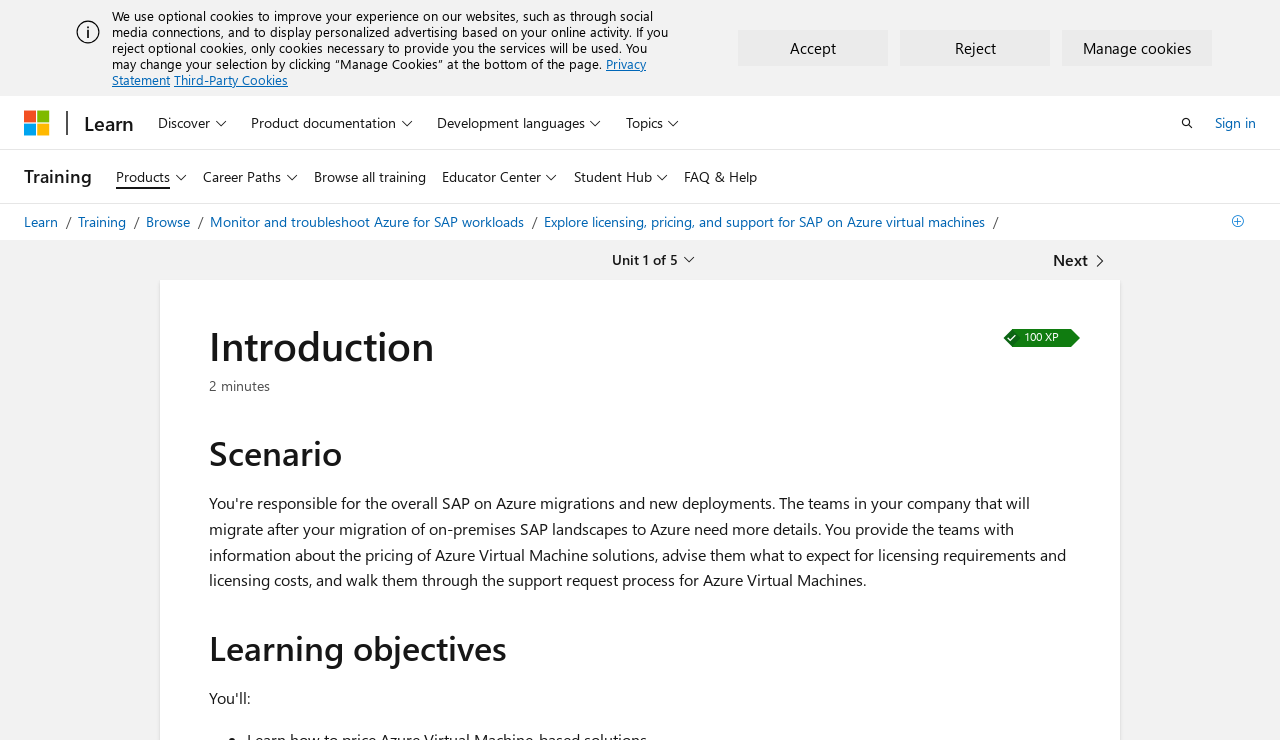Please specify the bounding box coordinates of the area that should be clicked to accomplish the following instruction: "Click 'Next'". The coordinates should consist of four float numbers between 0 and 1, i.e., [left, top, right, bottom].

[0.812, 0.327, 0.875, 0.375]